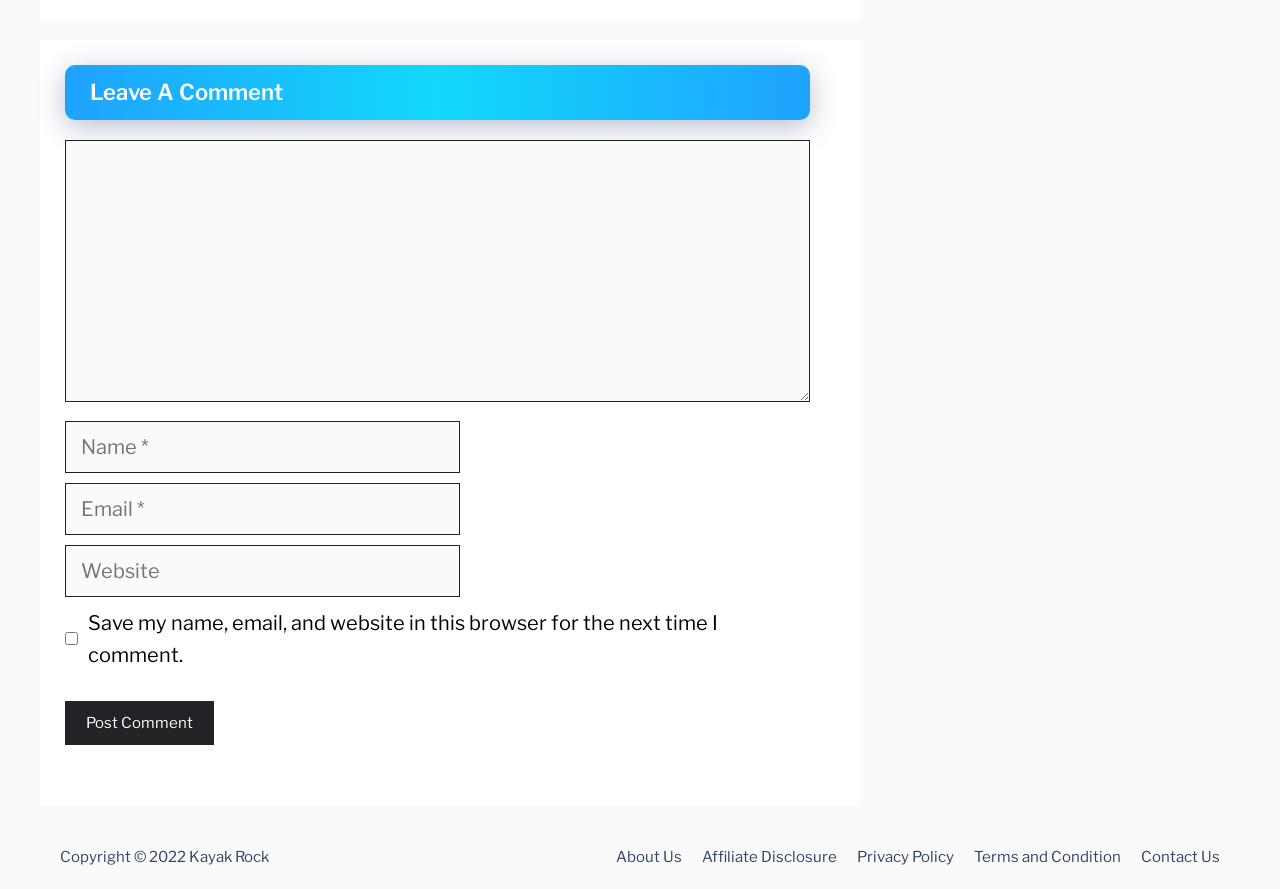Please identify the bounding box coordinates of the element on the webpage that should be clicked to follow this instruction: "Enter a comment". The bounding box coordinates should be given as four float numbers between 0 and 1, formatted as [left, top, right, bottom].

[0.051, 0.157, 0.633, 0.452]